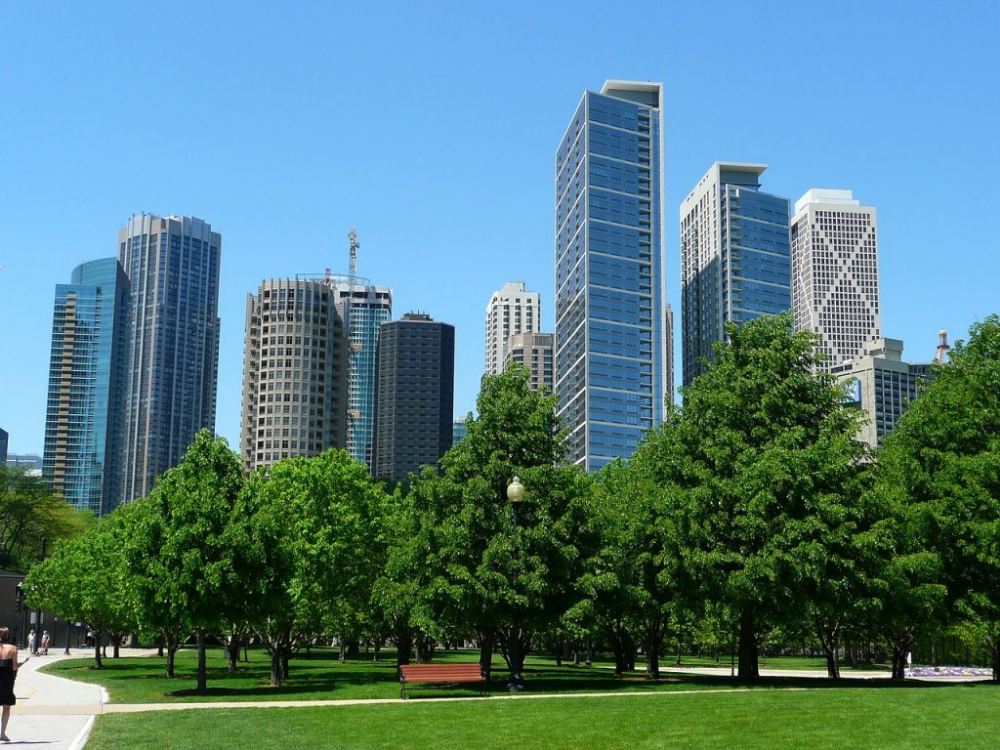Craft a detailed explanation of the image.

The image captures a vibrant urban scene featuring a row of modern skyscrapers set against a clear blue sky. In the foreground, lush green trees and manicured lawns create a striking contrast with the towering buildings in the background. The architectural designs of the skyscrapers vary, showcasing glass facades and distinctive shapes, while people can be seen walking along a path, enjoying the sunny day. This scene reflects the dynamic and contemporary atmosphere of an urban landscape, possibly in a city like Chicago, highlighting both nature and architecture in harmony.